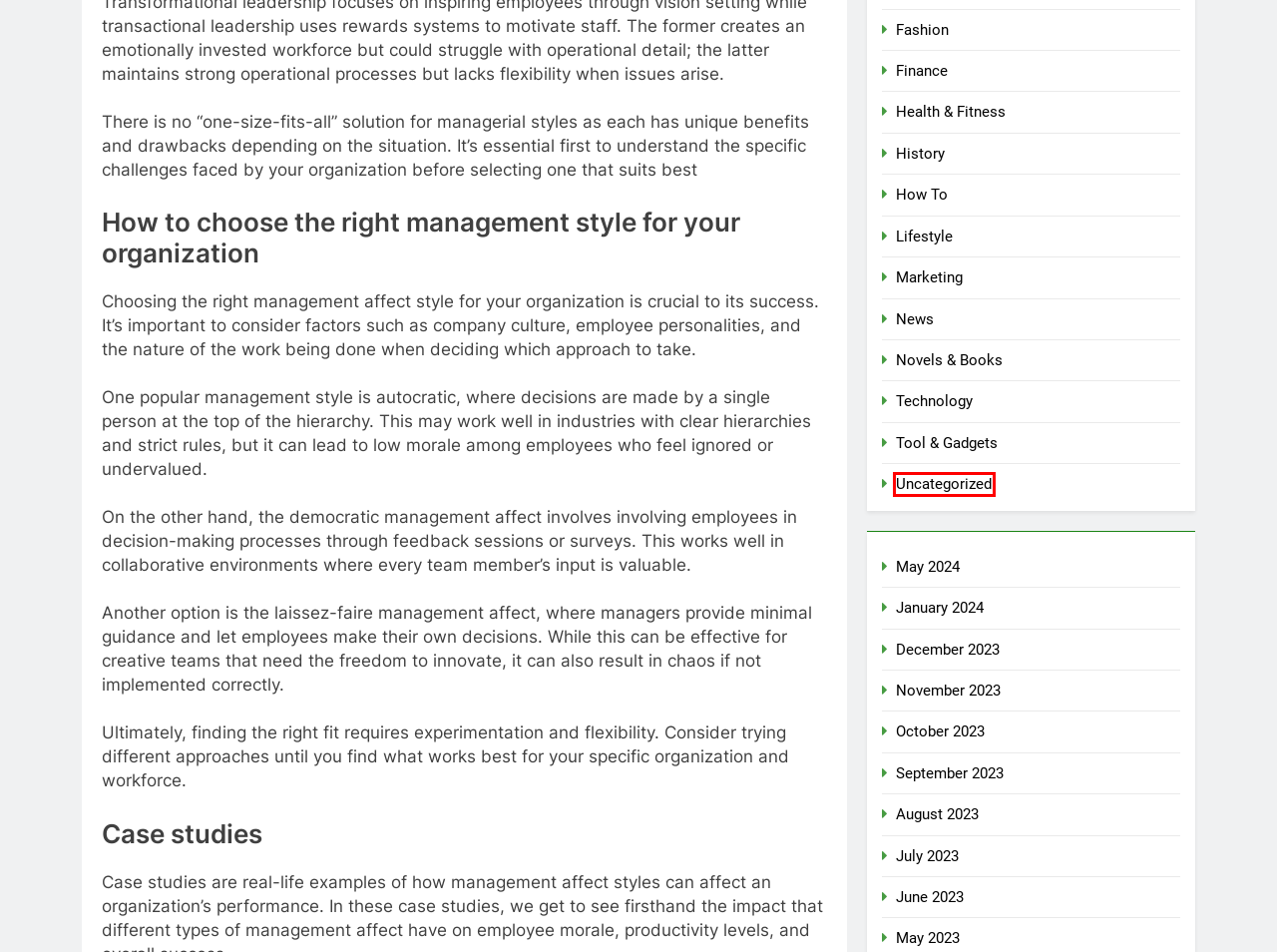Given a screenshot of a webpage with a red bounding box highlighting a UI element, choose the description that best corresponds to the new webpage after clicking the element within the red bounding box. Here are your options:
A. Ilimecomix - The Digital Comic Revolution
B. Apps & Software - SmothBusiness
C. History - SmothBusiness
D. Finding Your Perfect Fit with 92career -An Ultimate Platform
E. The Ultimate Guide to a Healthy Life WellHealthOrganic
F. Top 10 AI tools for HR professionals - SmothBusiness
G. Health & Fitness - SmothBusiness
H. Uncategorized - SmothBusiness

H